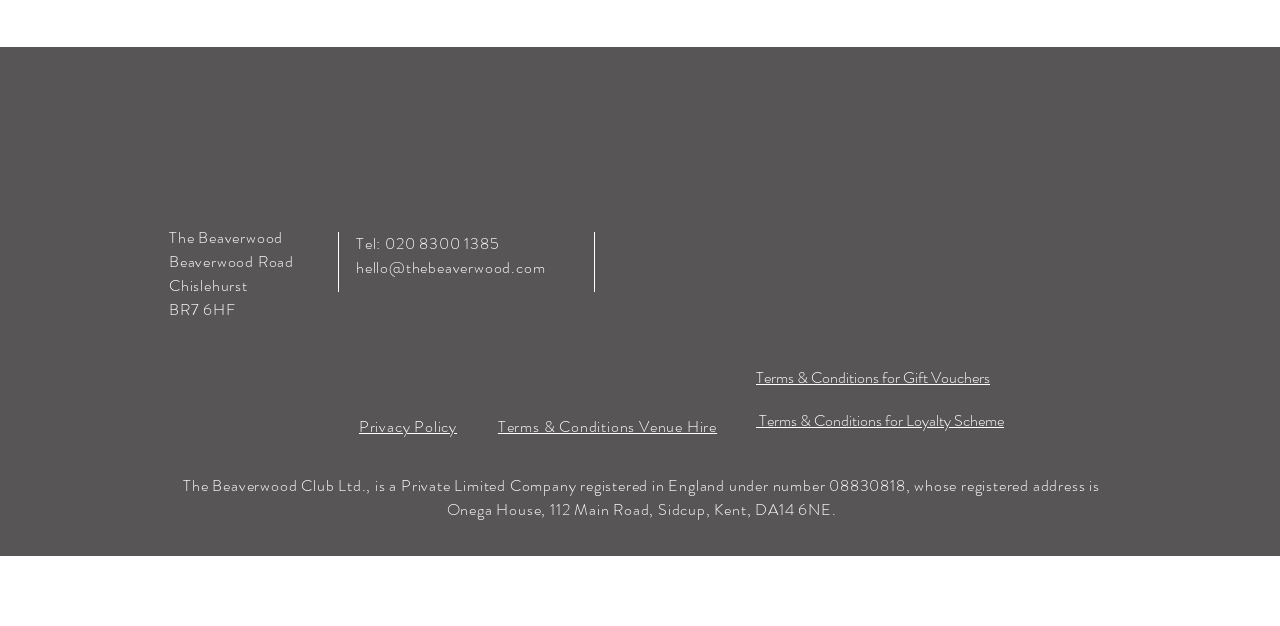Highlight the bounding box coordinates of the element you need to click to perform the following instruction: "View Terms & Conditions for Gift Vouchers."

[0.591, 0.585, 0.773, 0.621]